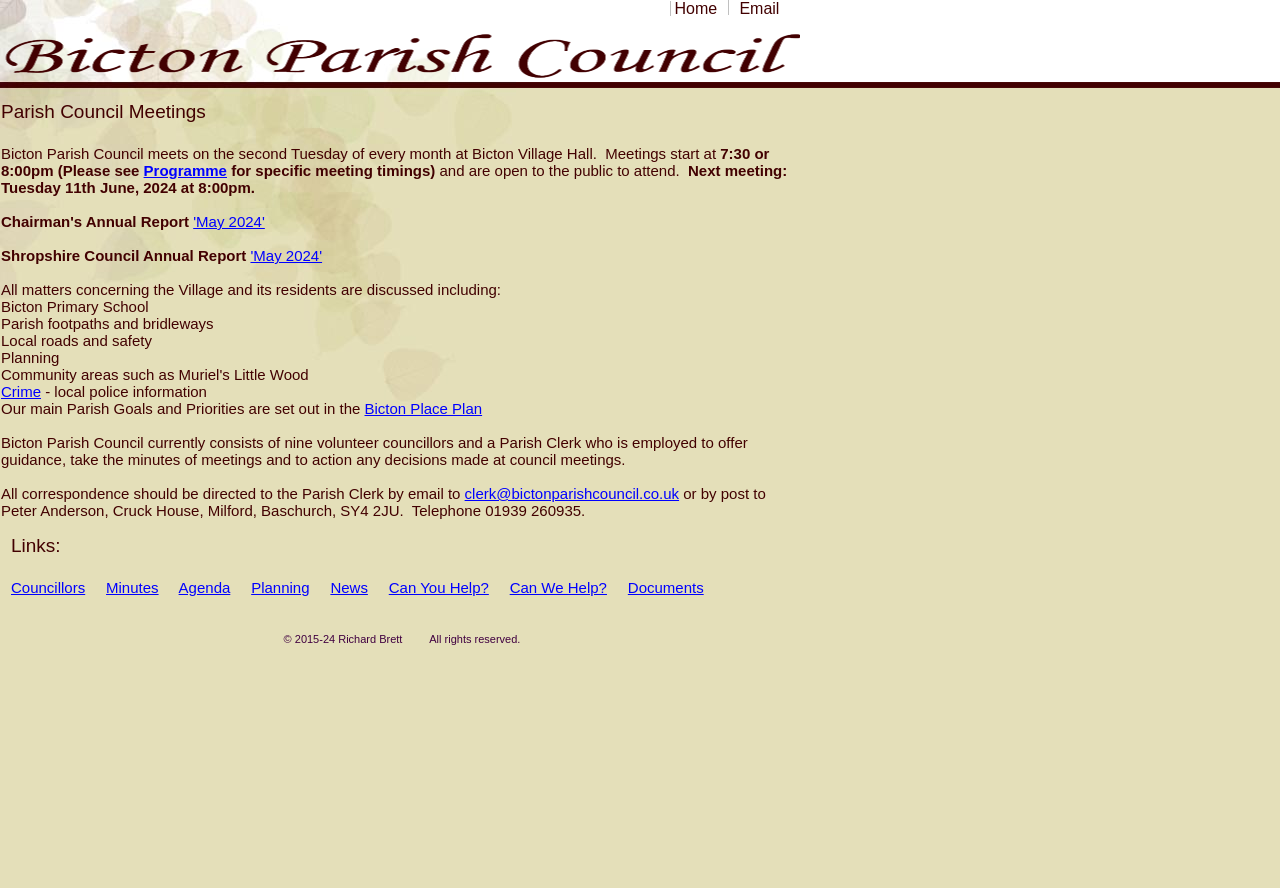What is the telephone number of the Parish Clerk?
Use the information from the screenshot to give a comprehensive response to the question.

The webpage provides the contact information of the Parish Clerk, which includes a telephone number. The telephone number is 01939 260935, and it can be used to contact the Parish Clerk.